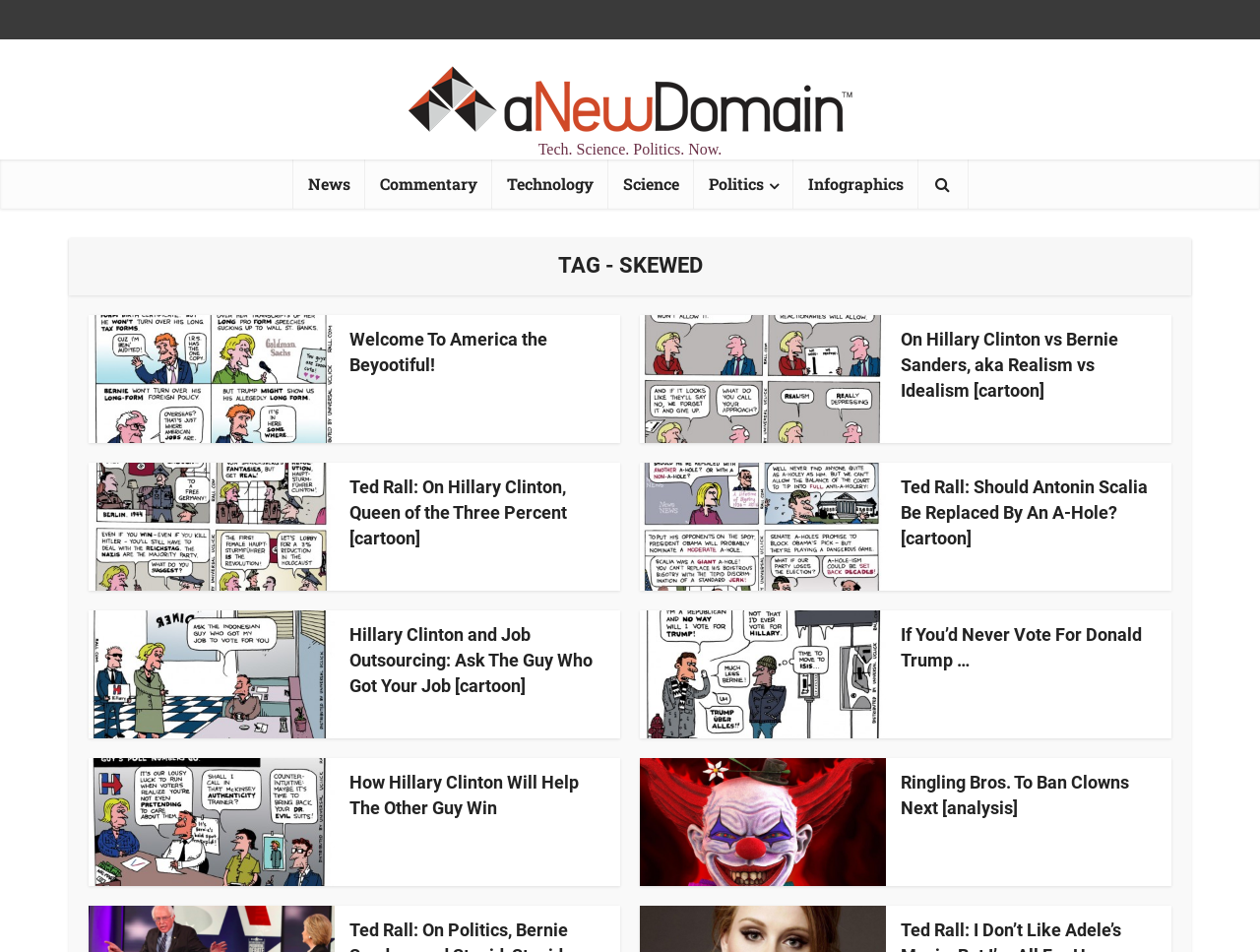Determine the bounding box coordinates (top-left x, top-left y, bottom-right x, bottom-right y) of the UI element described in the following text: Welcome To America the Beyootiful!

[0.277, 0.345, 0.434, 0.394]